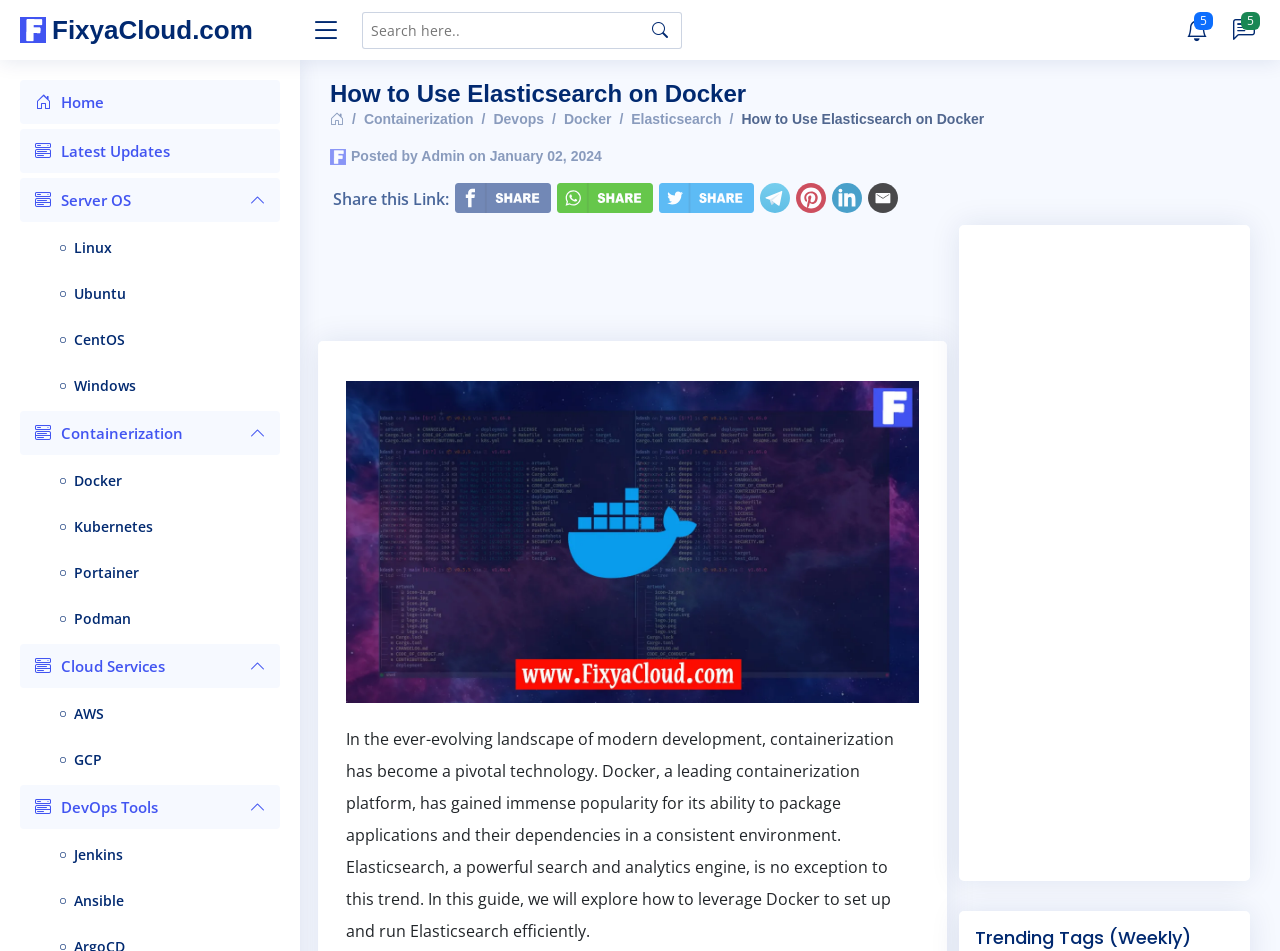Highlight the bounding box coordinates of the element that should be clicked to carry out the following instruction: "Read the article about using Elasticsearch on Docker". The coordinates must be given as four float numbers ranging from 0 to 1, i.e., [left, top, right, bottom].

[0.27, 0.766, 0.698, 0.991]